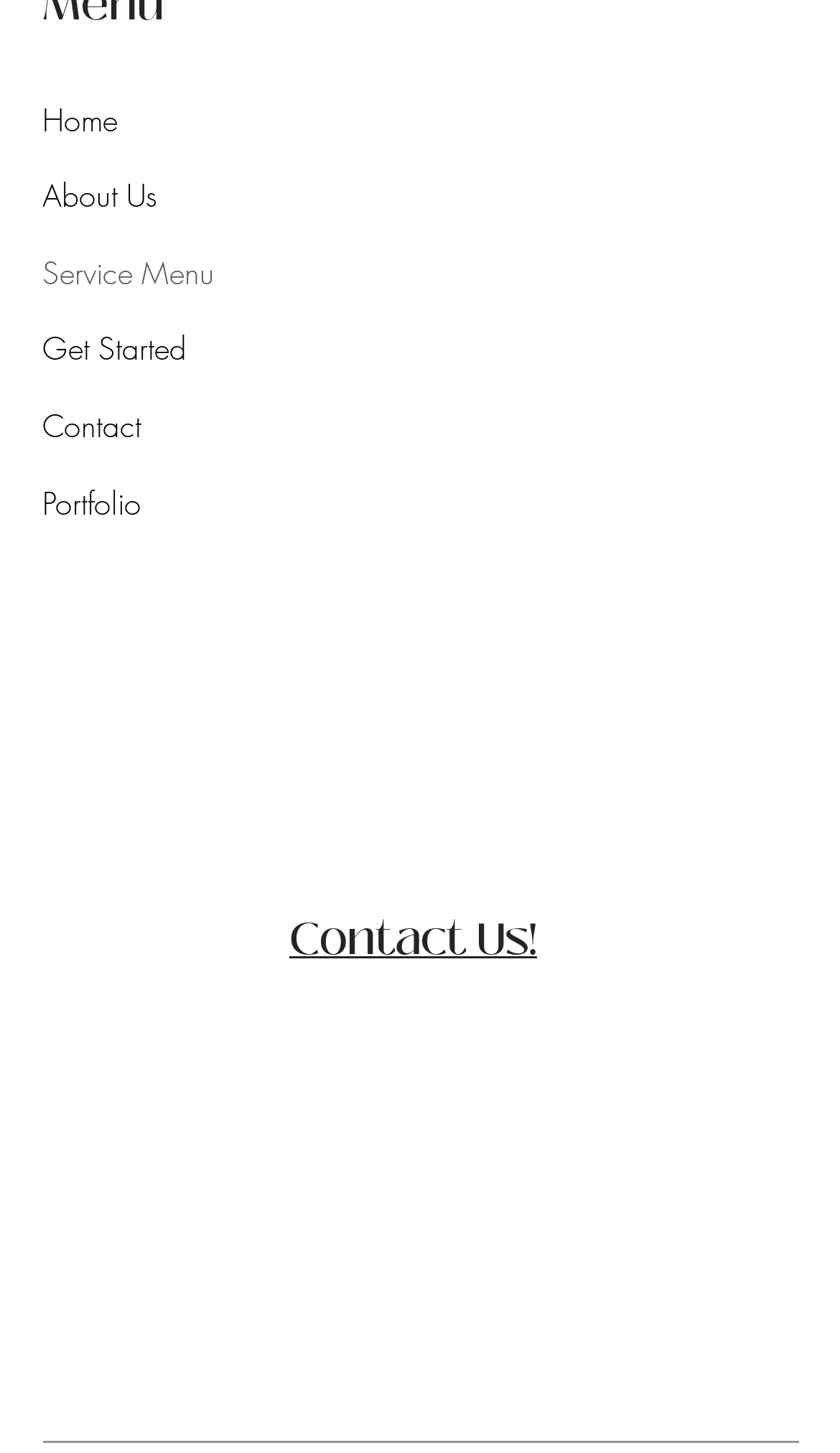Pinpoint the bounding box coordinates of the element to be clicked to execute the instruction: "go to home page".

[0.05, 0.056, 0.49, 0.109]